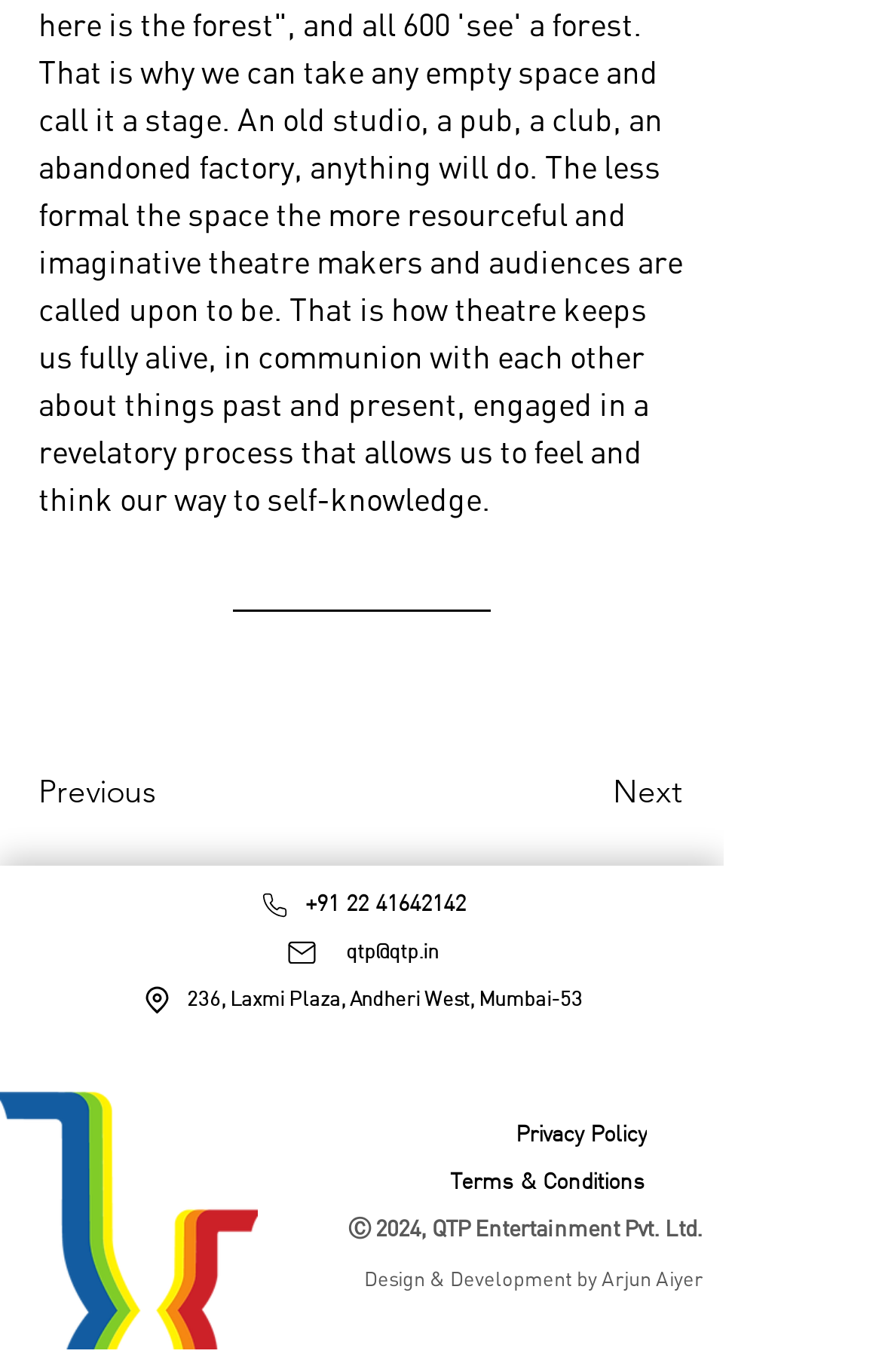Please locate the bounding box coordinates for the element that should be clicked to achieve the following instruction: "Click the Previous button". Ensure the coordinates are given as four float numbers between 0 and 1, i.e., [left, top, right, bottom].

[0.044, 0.558, 0.195, 0.596]